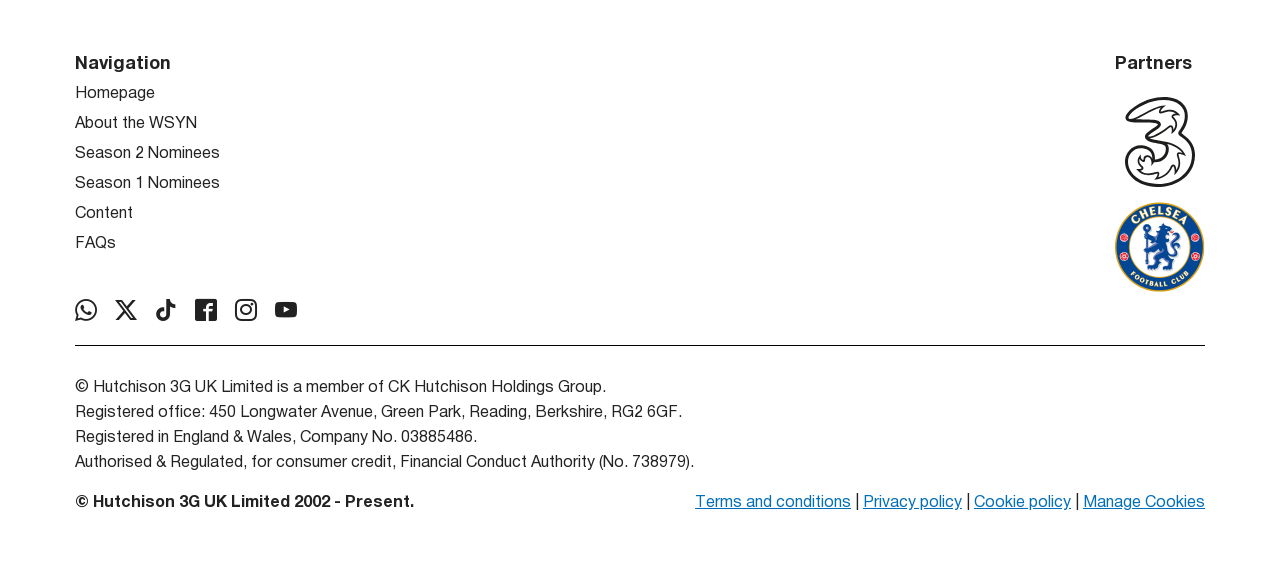What is the first navigation link?
Based on the image, answer the question in a detailed manner.

The first navigation link is 'Homepage' which is located at the top left corner of the webpage with a bounding box of [0.059, 0.151, 0.121, 0.176].